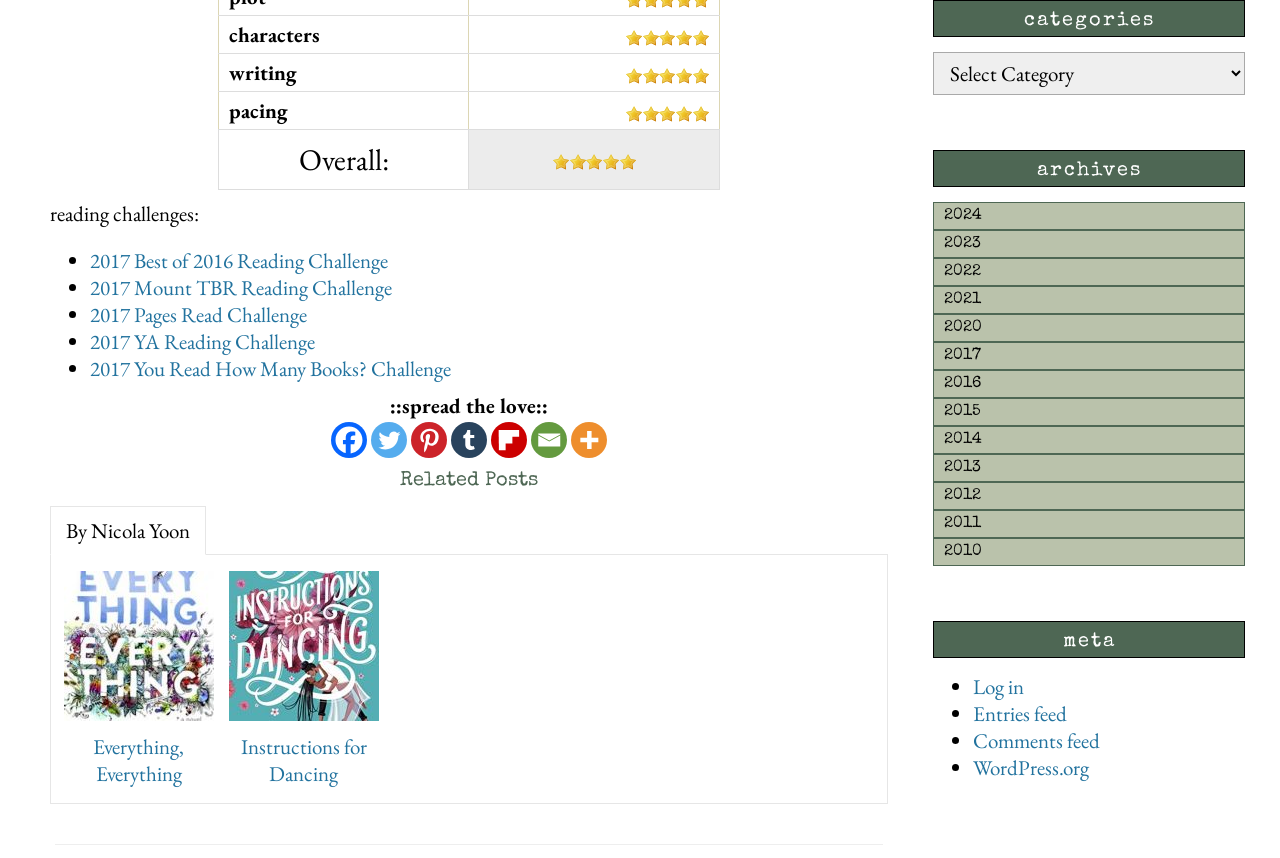Please locate the bounding box coordinates of the element that should be clicked to achieve the given instruction: "visit 2017 archives".

[0.729, 0.399, 0.973, 0.432]